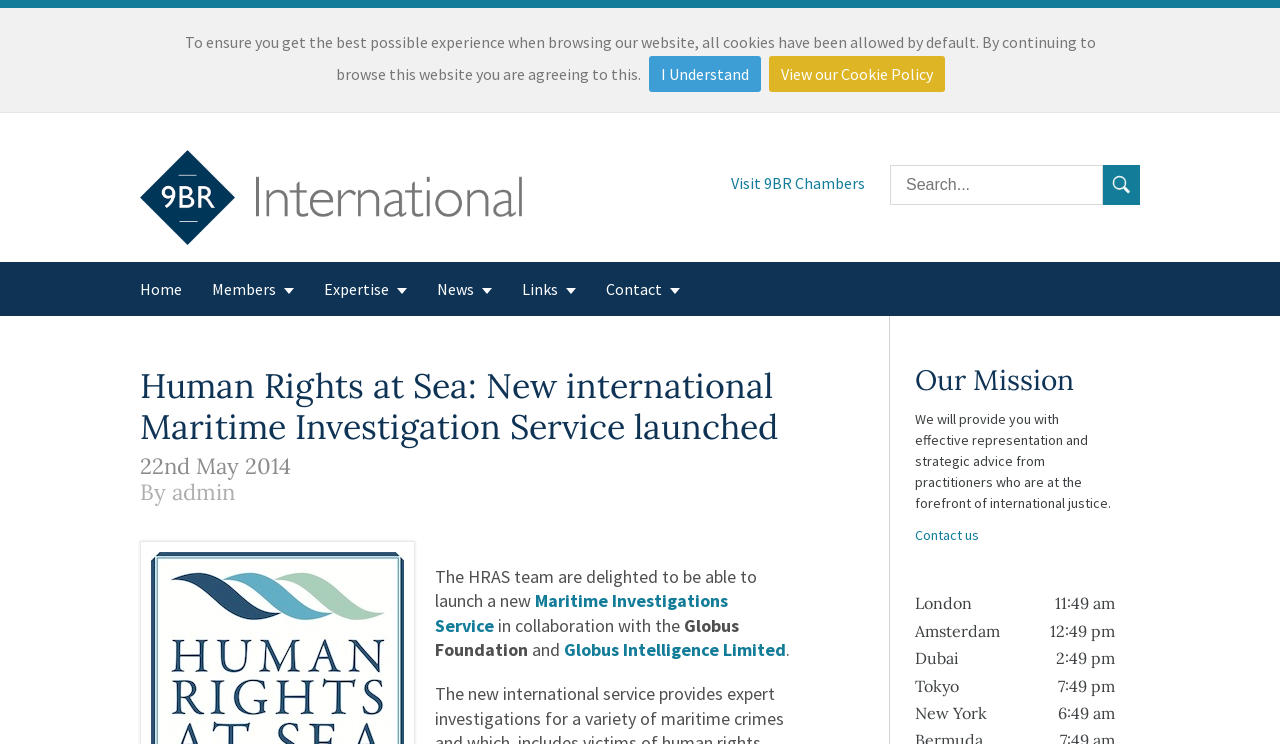How many links are there in the top navigation menu?
Answer the question using a single word or phrase, according to the image.

6